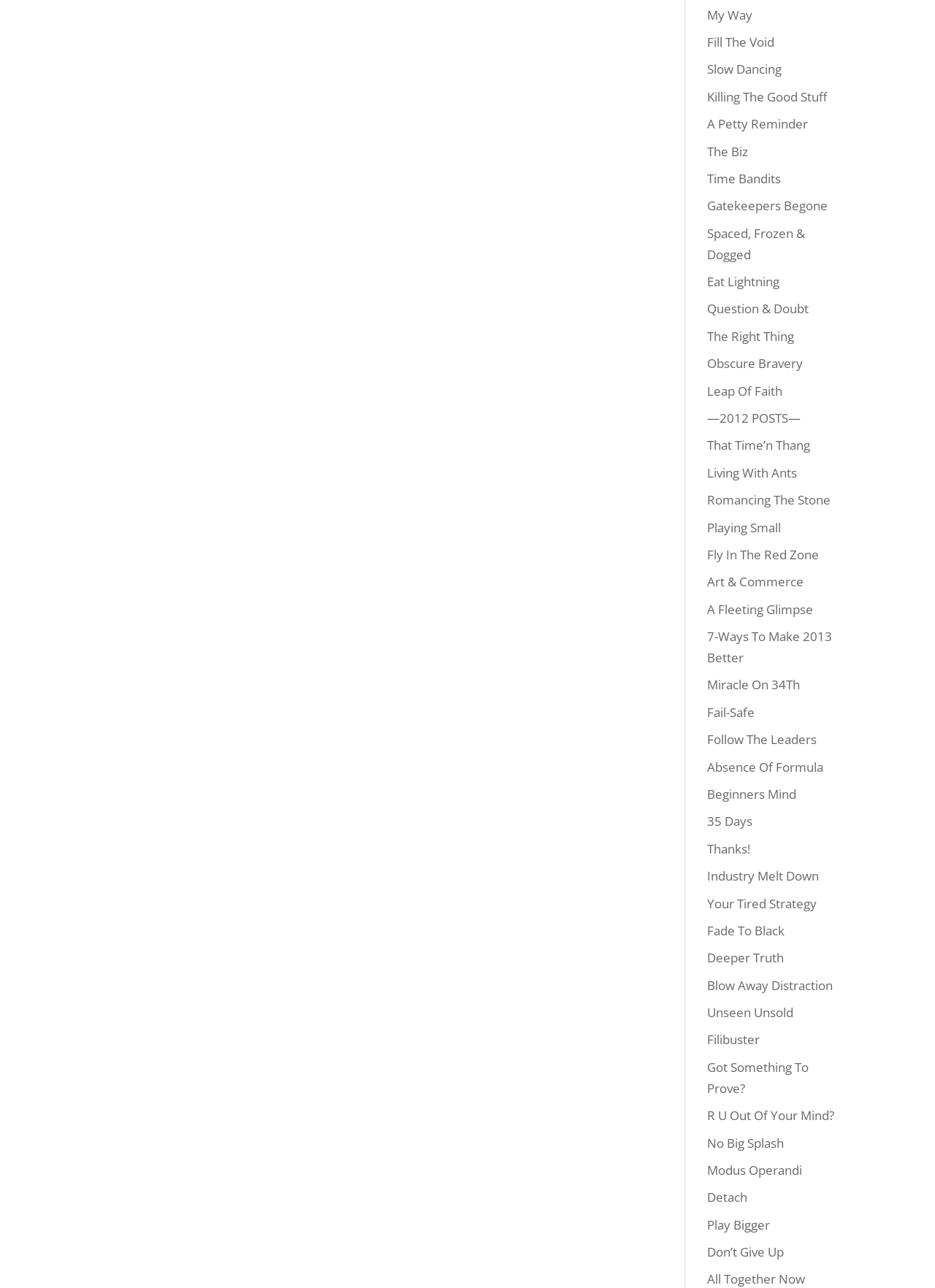Specify the bounding box coordinates for the region that must be clicked to perform the given instruction: "Click on 'My Way'".

[0.756, 0.005, 0.805, 0.018]